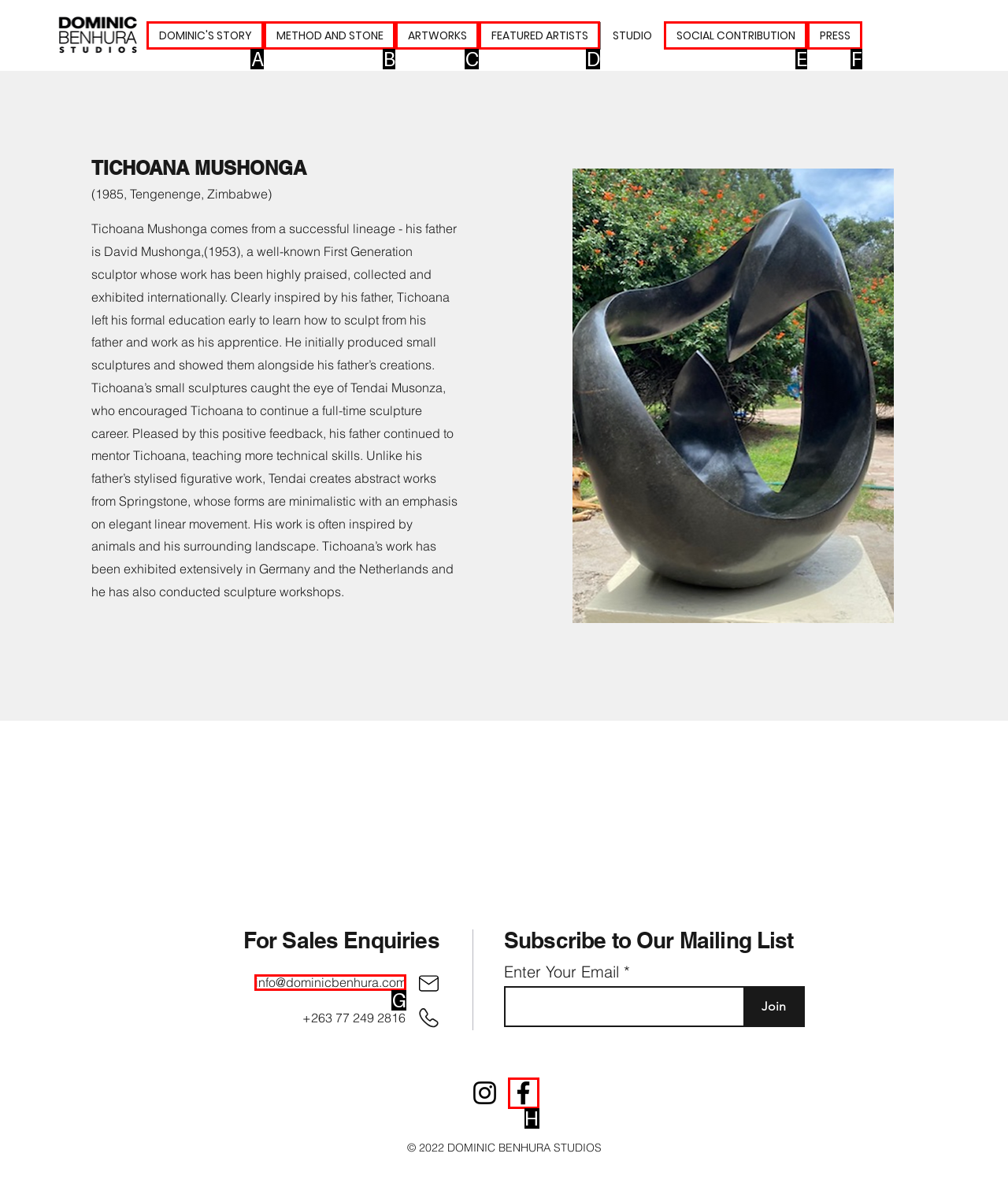Using the description: METHOD AND STONE, find the HTML element that matches it. Answer with the letter of the chosen option.

B